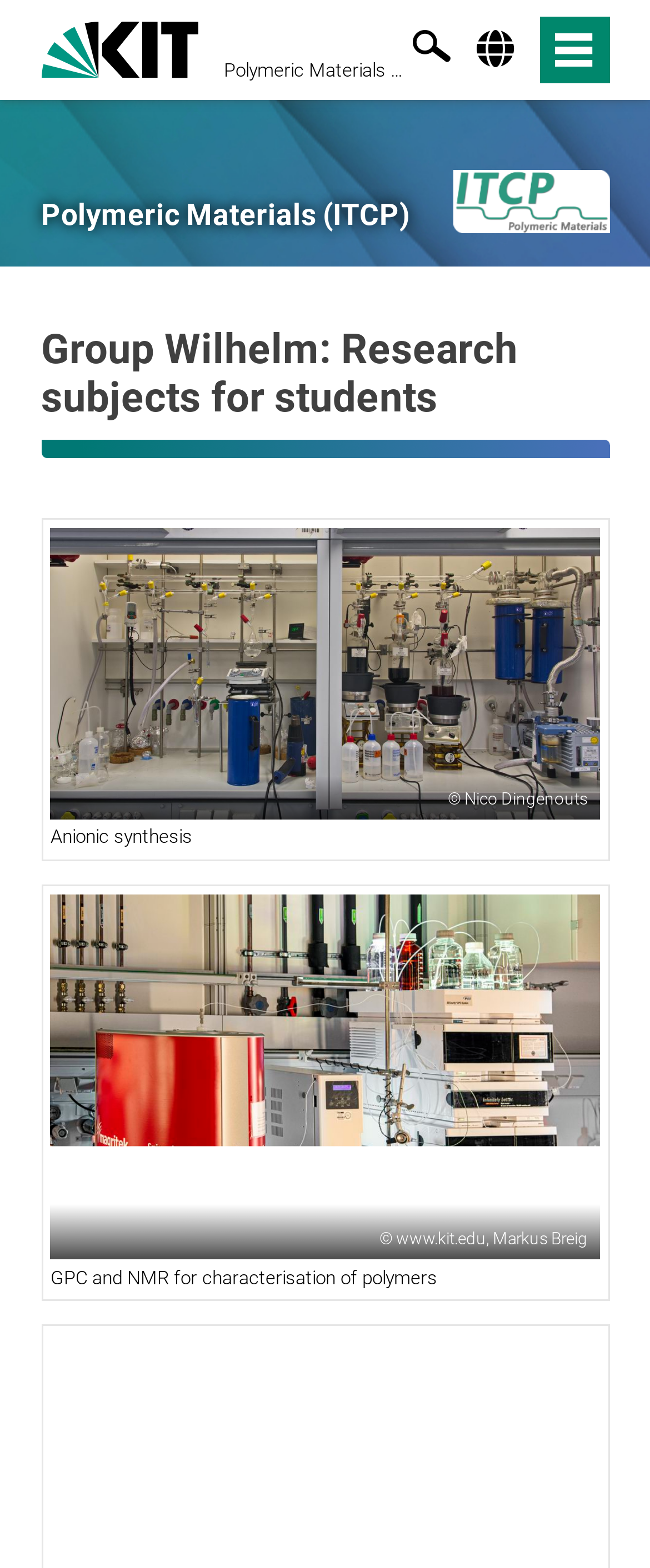Please predict the bounding box coordinates of the element's region where a click is necessary to complete the following instruction: "view image". The coordinates should be represented by four float numbers between 0 and 1, i.e., [left, top, right, bottom].

[0.078, 0.336, 0.922, 0.523]